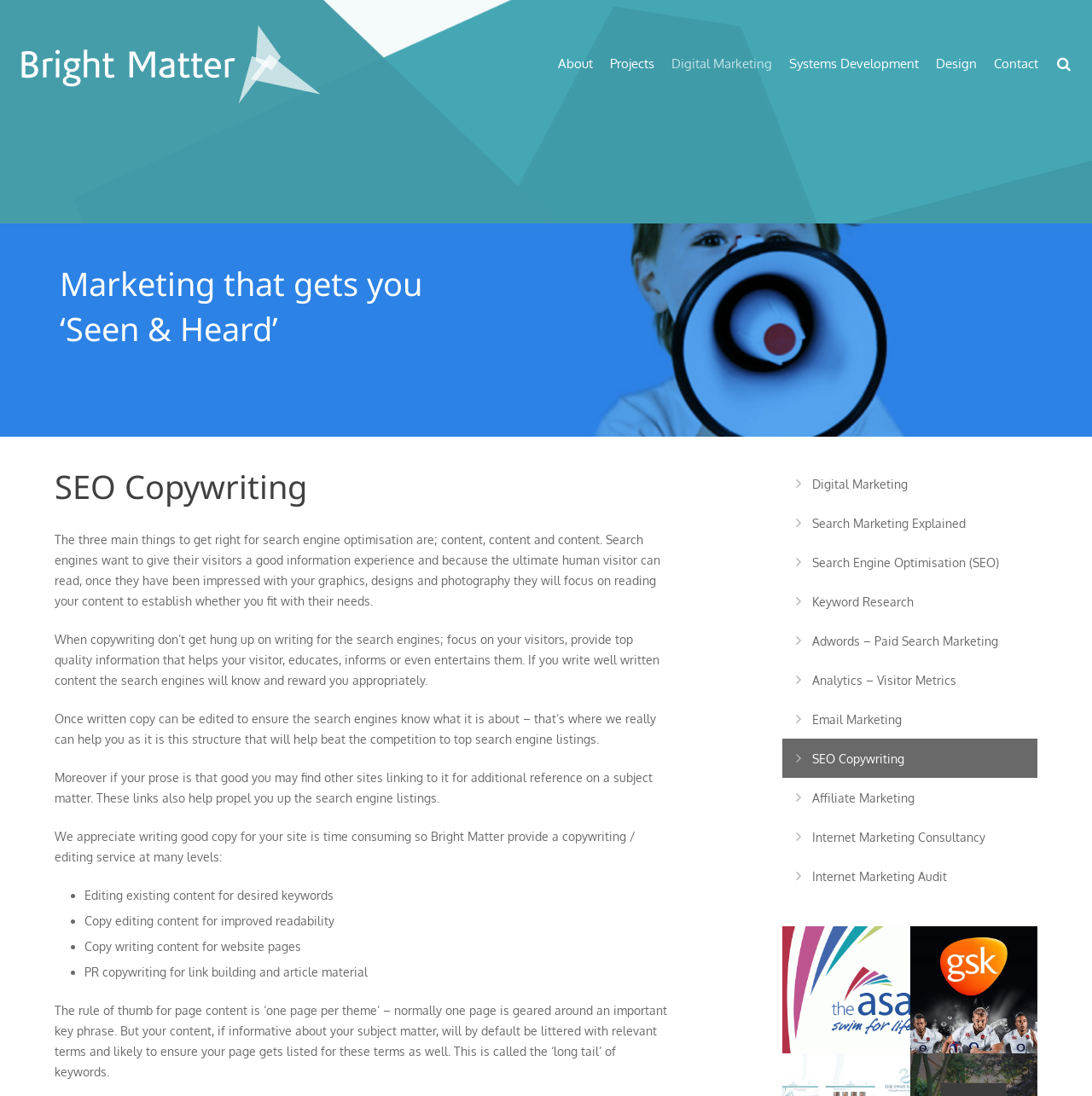Please find the bounding box coordinates of the section that needs to be clicked to achieve this instruction: "View the 'SEO Copywriting' service".

[0.717, 0.674, 0.95, 0.71]